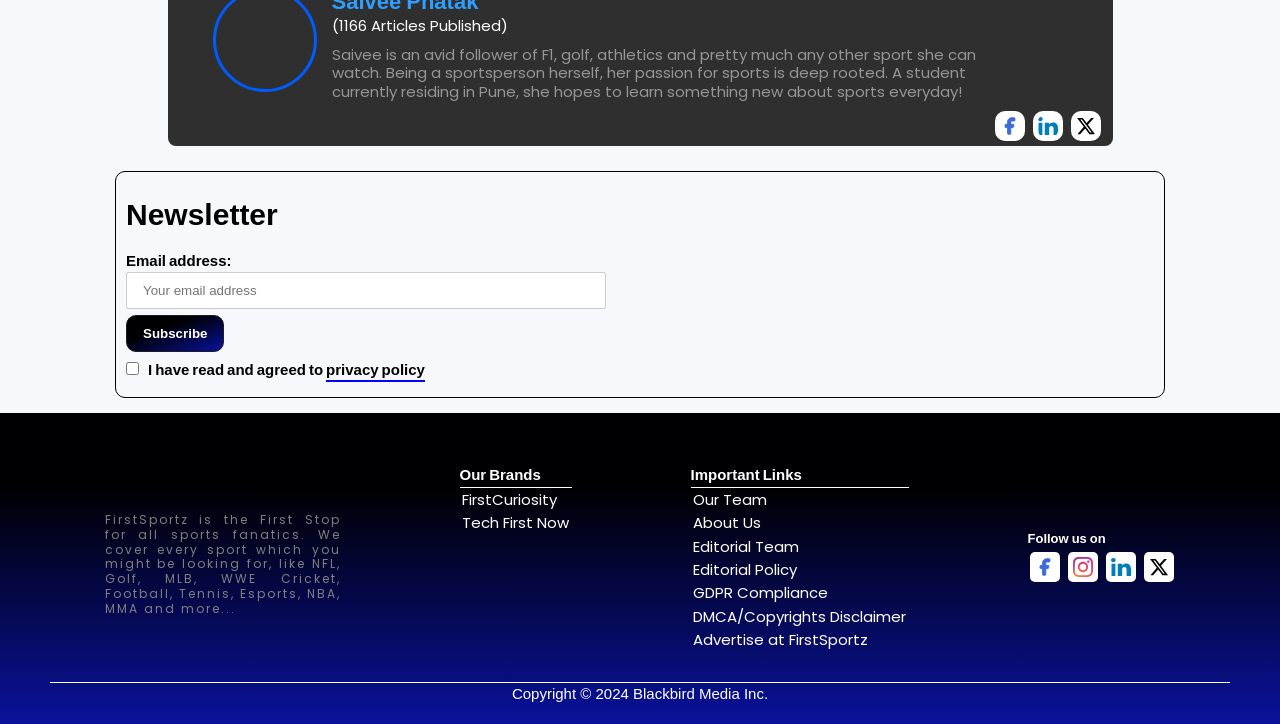Provide the bounding box coordinates for the UI element that is described by this text: "FirstCuriosity". The coordinates should be in the form of four float numbers between 0 and 1: [left, top, right, bottom].

[0.361, 0.675, 0.435, 0.704]